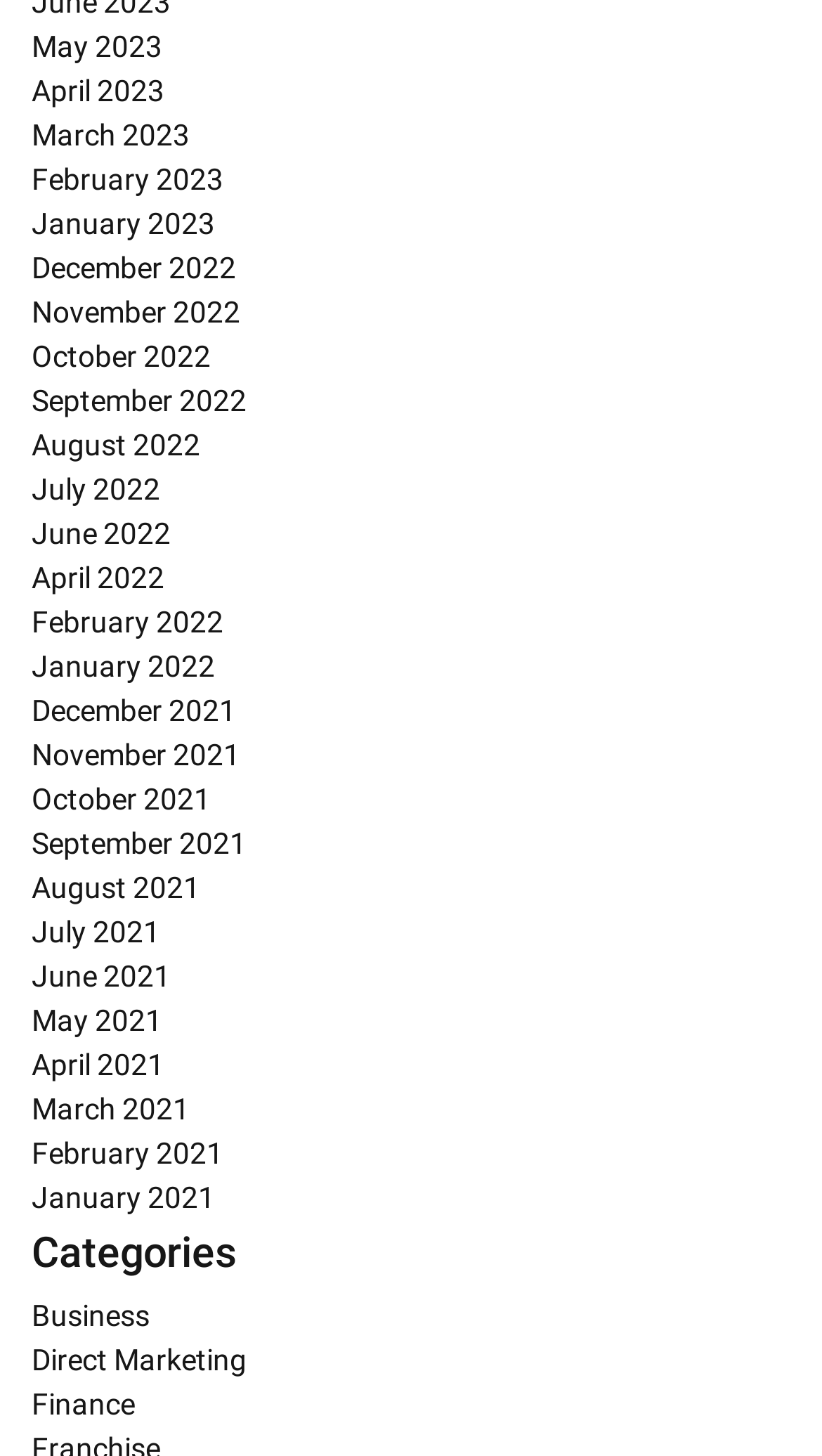What are the months listed on the webpage?
Look at the image and respond to the question as thoroughly as possible.

By examining the links on the webpage, I can see that there are multiple links with month names and years, ranging from January 2021 to May 2023. These links are likely used to navigate to archives or specific content related to those months.